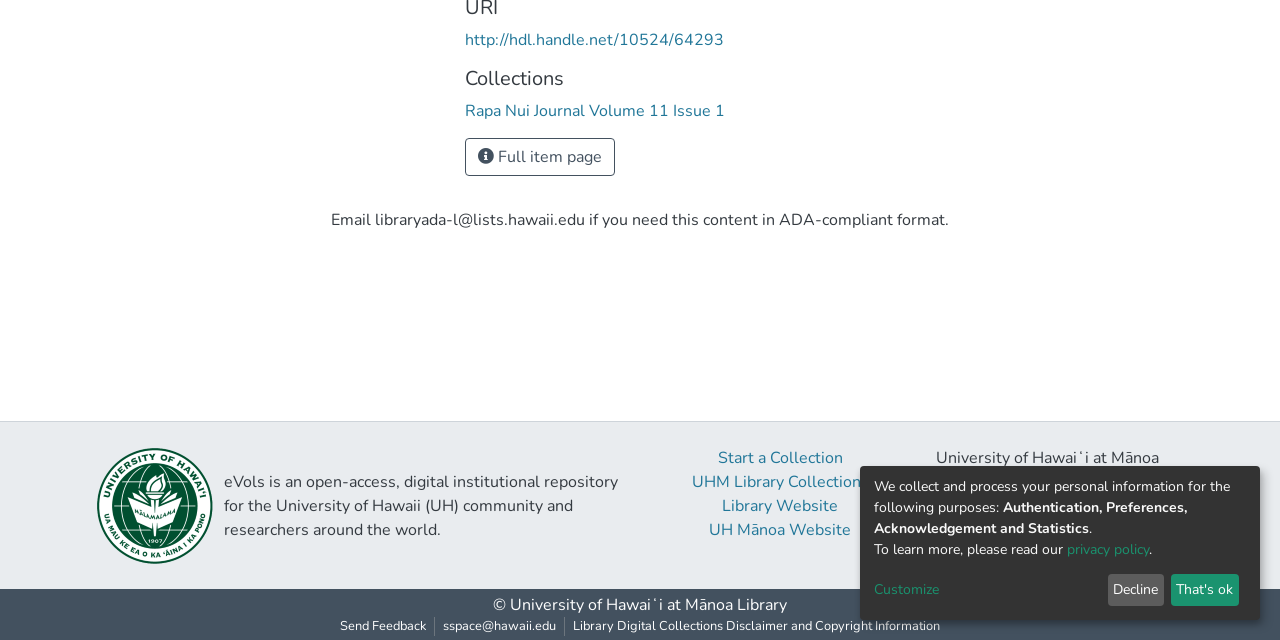Provide the bounding box coordinates of the UI element this sentence describes: "sspace@hawaii.edu".

[0.34, 0.964, 0.441, 0.994]